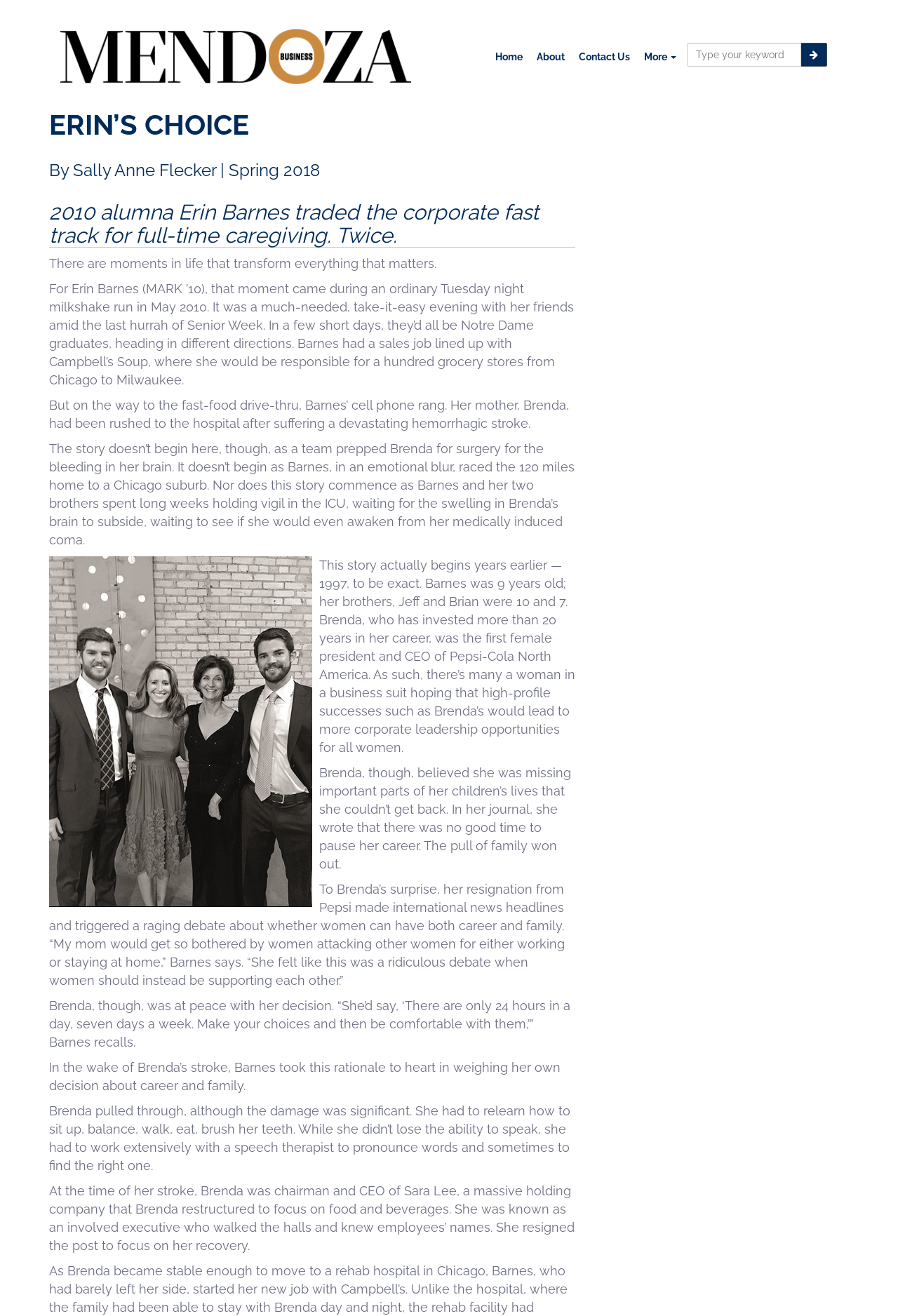Analyze and describe the webpage in a detailed narrative.

The webpage is about Erin Barnes, a 2010 alumna who traded her corporate career for full-time caregiving. The page is divided into sections, with a logo of Mendoza College of Business at the top left corner, accompanied by a search bar and a button. Below the logo, there are four navigation links: "Home", "About", "Contact Us", and "More".

The main content of the page is an article about Erin Barnes, with a heading "ERIN'S CHOICE" at the top. The article is divided into several paragraphs, with headings and subheadings. The first paragraph introduces Erin Barnes, who traded her corporate career for full-time caregiving twice. The subsequent paragraphs tell the story of Erin's life, including her mother Brenda's stroke and her decision to take care of her.

The article is written in a narrative style, with descriptive language and quotes from Erin Barnes. The text is arranged in a single column, with no images or other multimedia elements. The font size and style vary throughout the article, with headings and subheadings in a larger font size and bold font.

At the bottom of the page, there is a section with a different background color, which appears to be a sidebar or a footer. This section contains a layout table with several static text elements, but the content is not clear.

Overall, the webpage is a well-structured and easy-to-read article about Erin Barnes' life and her decision to prioritize caregiving over her corporate career.